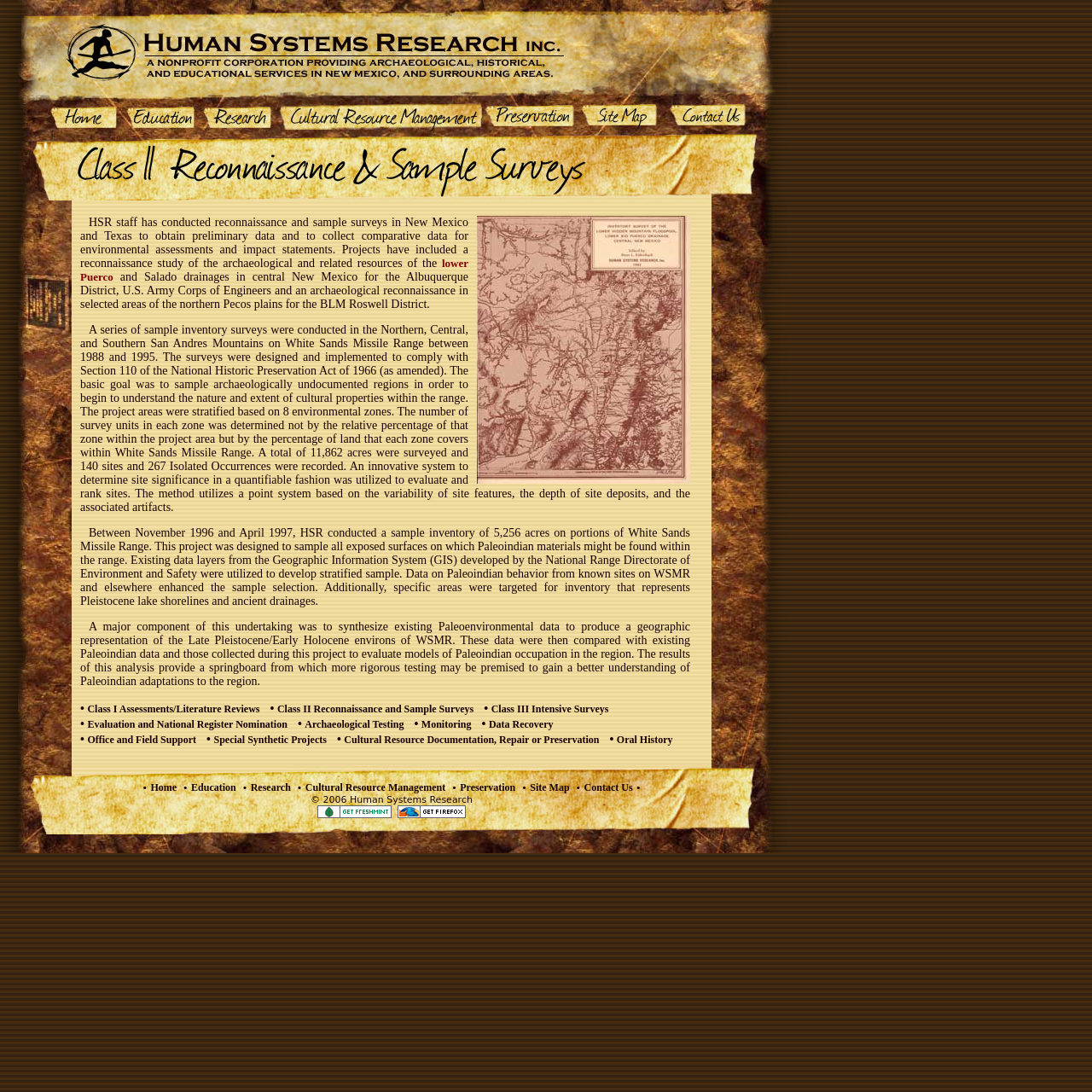Identify the bounding box coordinates of the clickable region required to complete the instruction: "Read recent post 'A Review by Autism Specialist Penina Rybak MA,CCC-SLP,TSHH'". The coordinates should be given as four float numbers within the range of 0 and 1, i.e., [left, top, right, bottom].

None